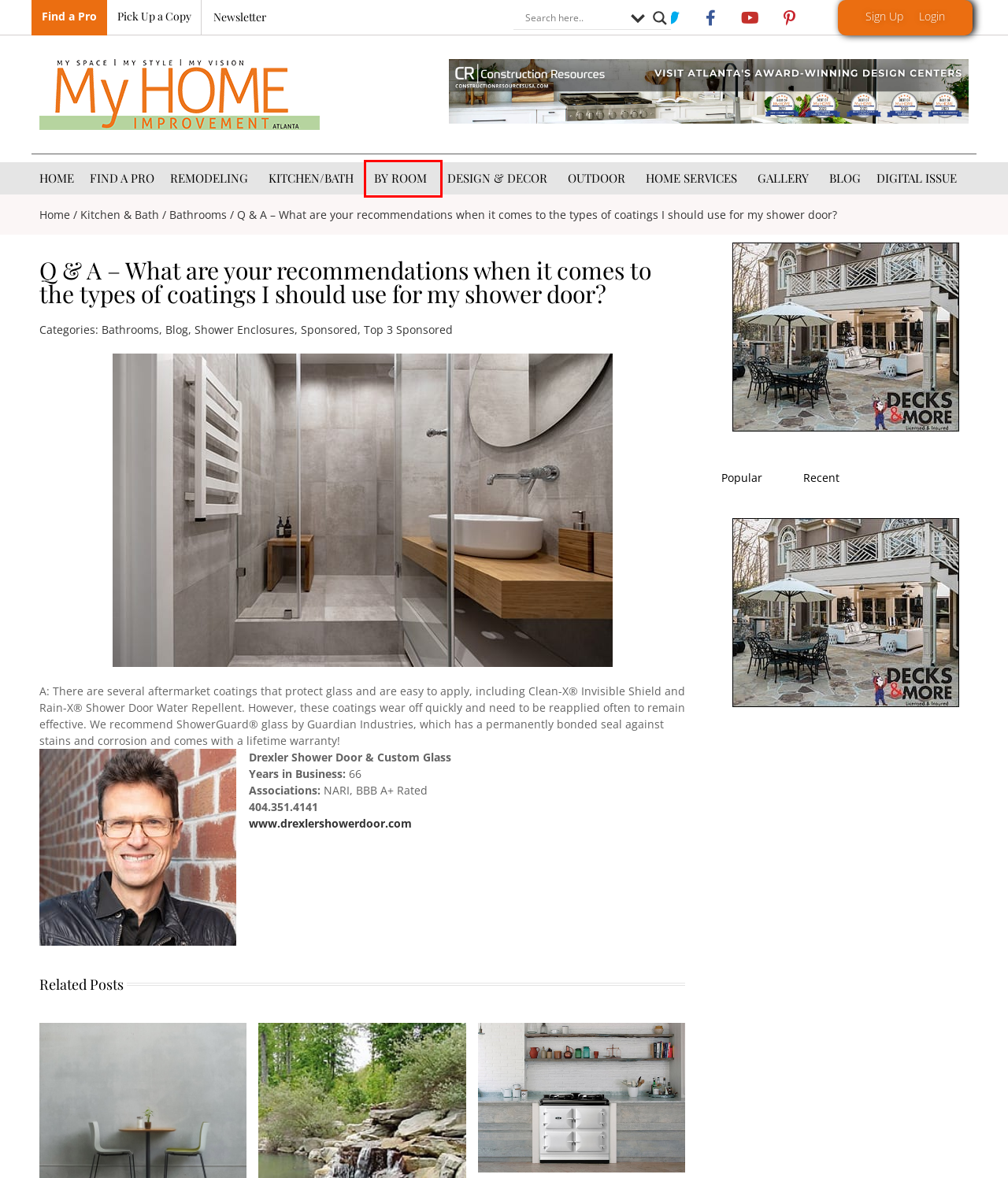You have a screenshot showing a webpage with a red bounding box highlighting an element. Choose the webpage description that best fits the new webpage after clicking the highlighted element. The descriptions are:
A. Atlanta Home Improvement - Atlanta Home Improvement
B. By Room - Atlanta Home Improvement
C. Kitchen & Bath - Atlanta Home Improvement
D. The Preferred Custom Deck & Porch Builder in Atlanta, GA
E. Photo Gallery - Atlanta Home Improvement
F. Digital Issue - Atlanta Home Improvement
G. Subscribe to the Newsletter - Atlanta Home Improvement
H. Construction Resources | Countertops, Appliances, Lighting, & Flooring

B